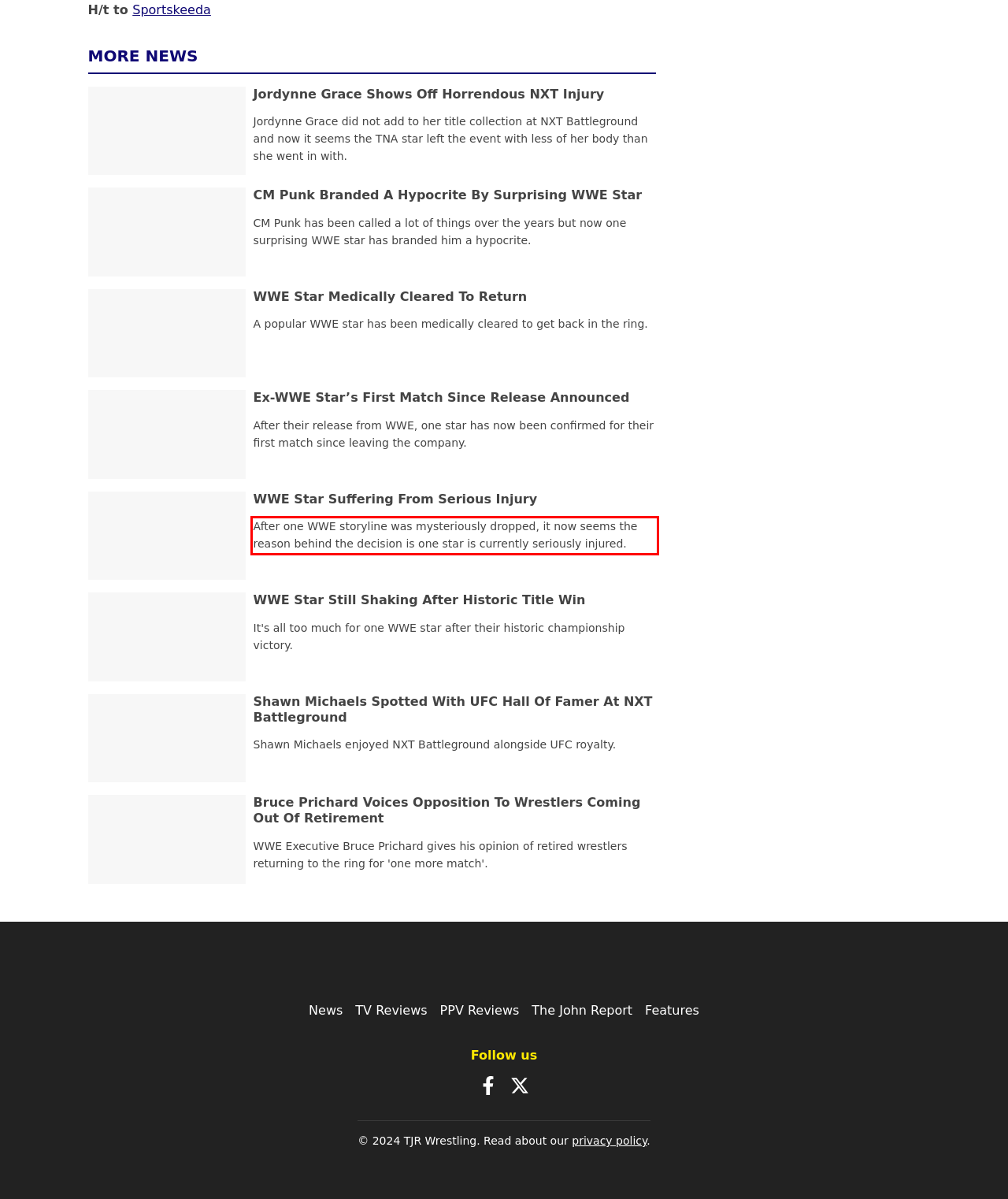Given a webpage screenshot with a red bounding box, perform OCR to read and deliver the text enclosed by the red bounding box.

After one WWE storyline was mysteriously dropped, it now seems the reason behind the decision is one star is currently seriously injured.